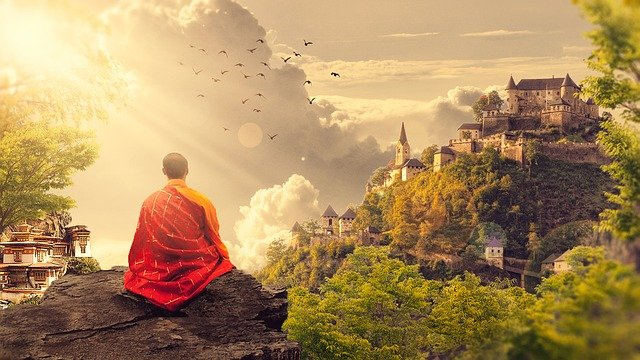Craft a thorough explanation of what is depicted in the image.

In this serene and captivating image, a solitary figure, dressed in a vibrant red robe, sits atop a rocky outcrop, embodying tranquility and contemplation. The backdrop is a breathtaking landscape that merges natural beauty with human craftsmanship. To the left, intricate wooden structures hint at a harmonious blend of architecture and nature, while to the right, a majestic castle rises against the sky, complete with soaring towers and a rich history. The horizon is illuminated by soft rays of sunlight piercing through fluffy clouds, casting a warm glow over the scene as birds gracefully navigate the air above. This picturesque vista invites viewers to reflect on the peaceful coexistence of humanity and nature, evoking a sense of wonder and reverence for the world around us.